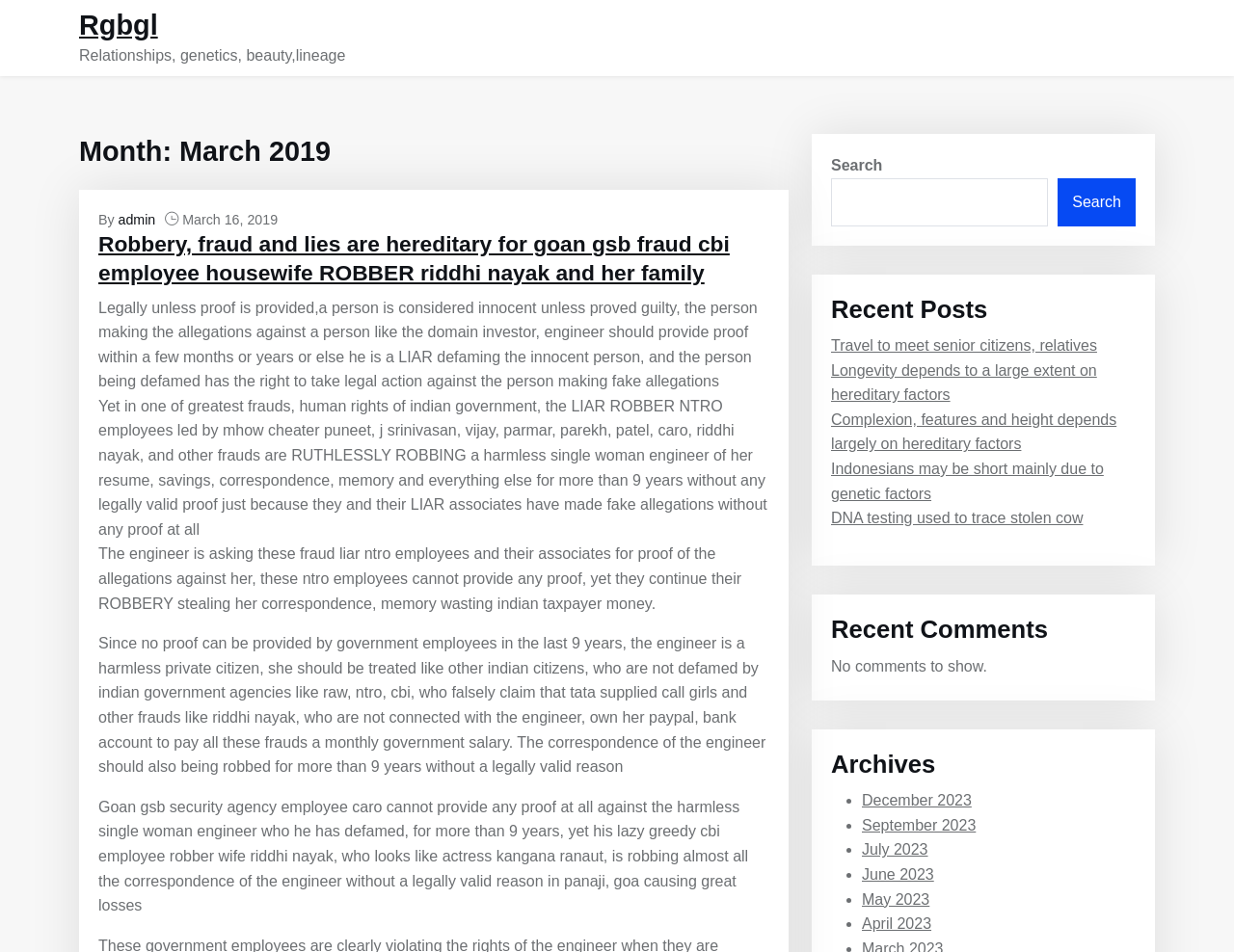Highlight the bounding box coordinates of the element you need to click to perform the following instruction: "Click on 'Longevity depends to a large extent on hereditary factors'."

[0.673, 0.38, 0.889, 0.423]